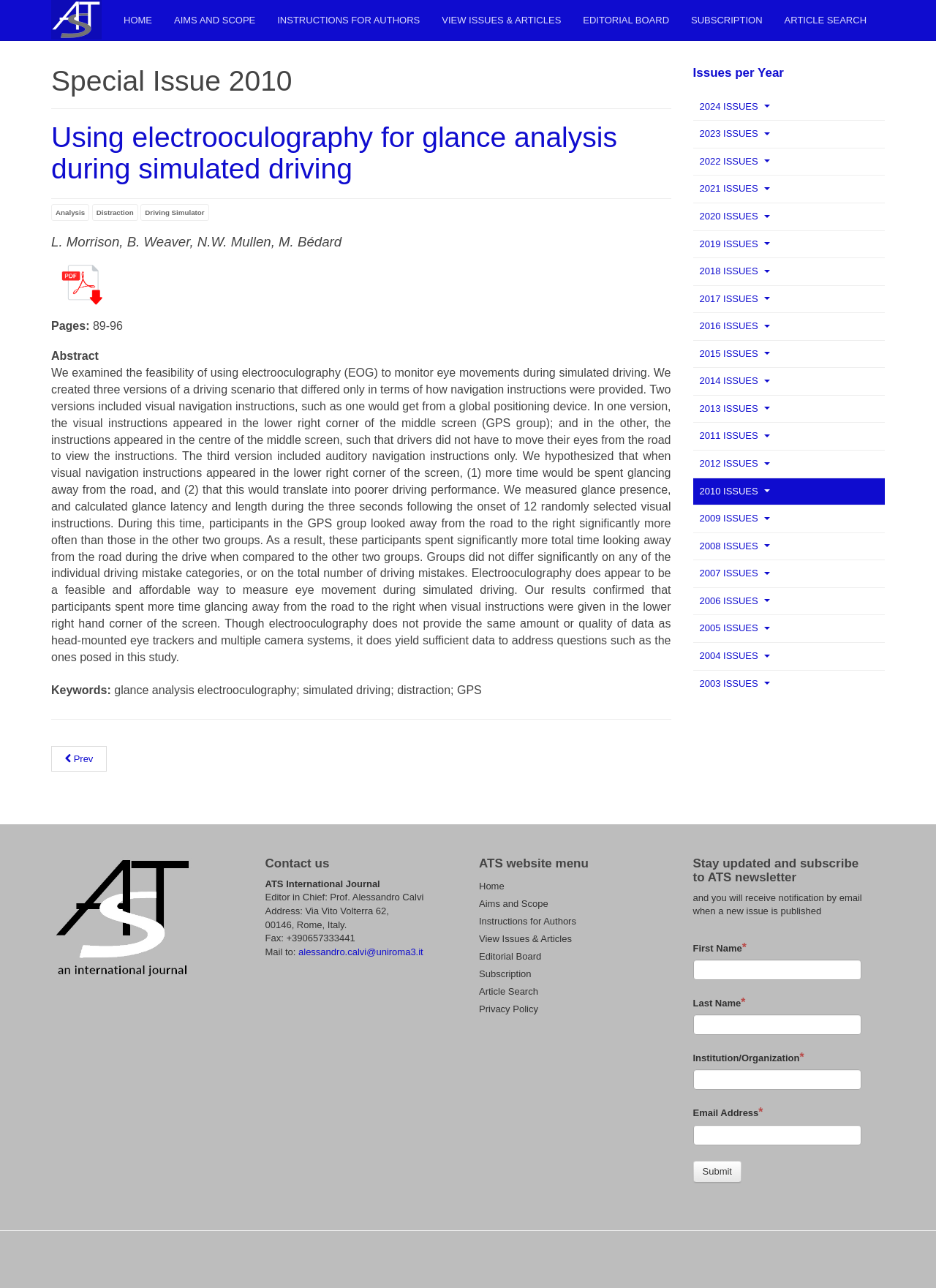What is the title of the special issue?
Based on the image content, provide your answer in one word or a short phrase.

2010